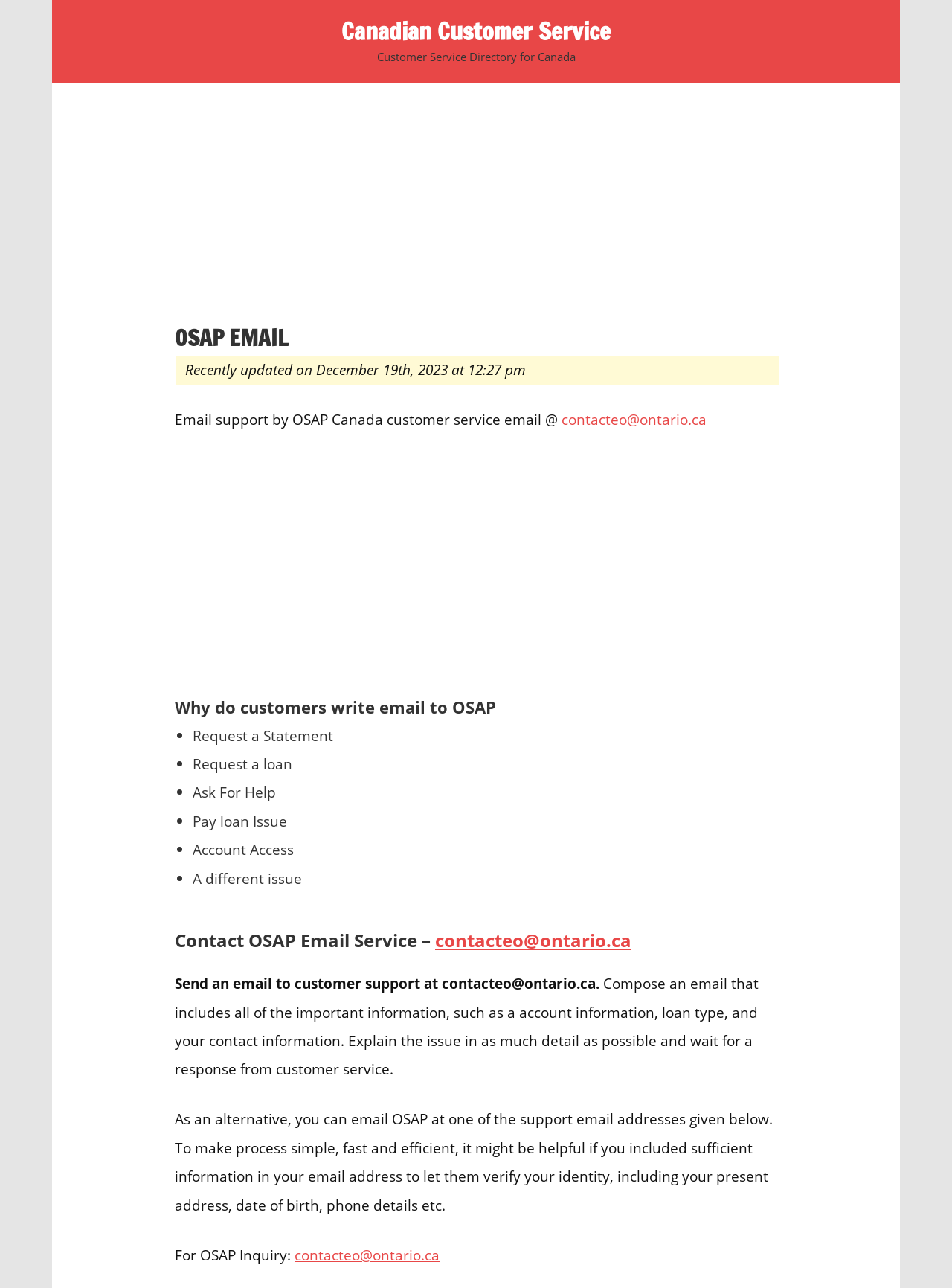What is the purpose of including sufficient information in the email?
Look at the image and respond with a single word or a short phrase.

To verify identity